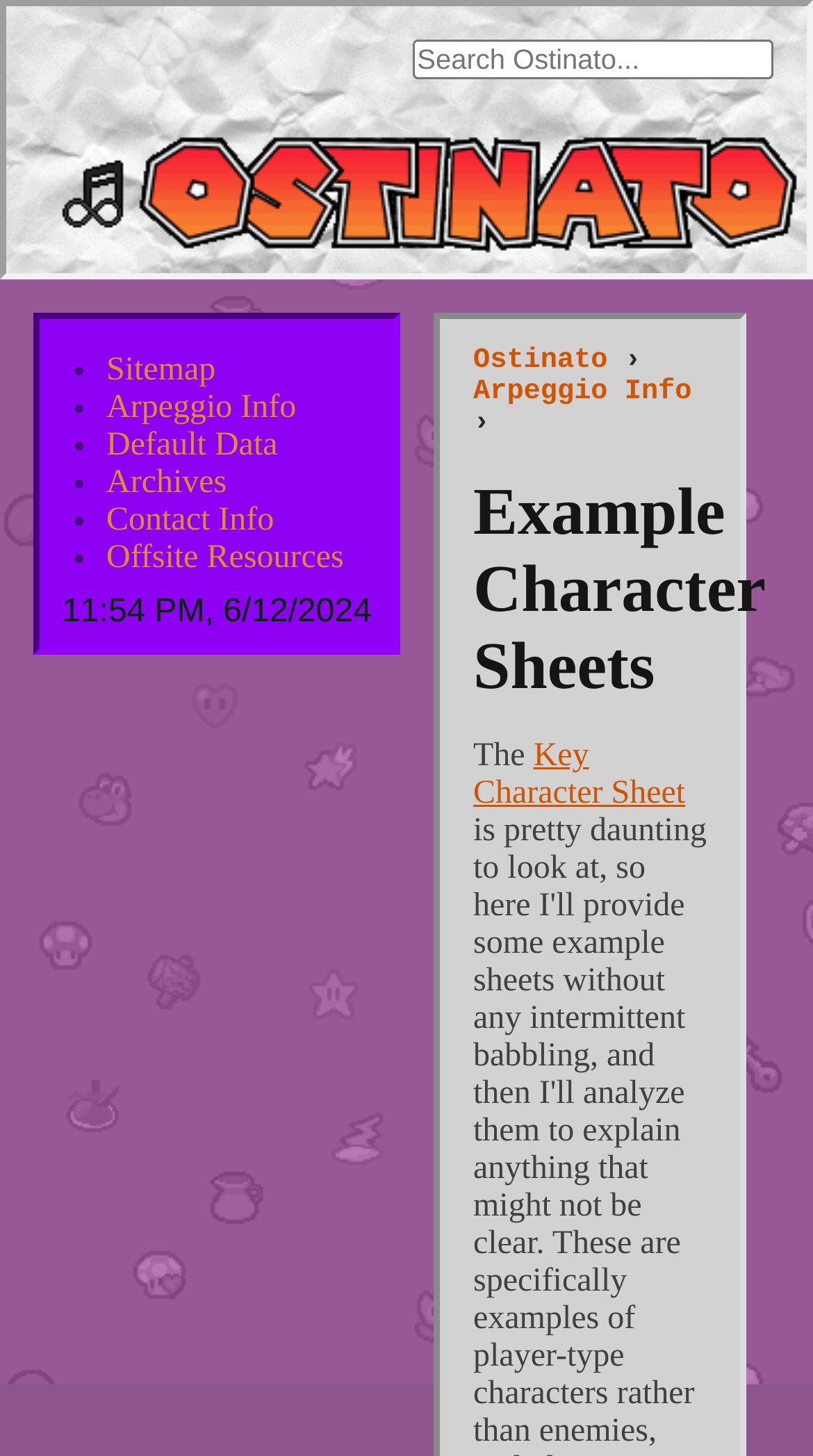What is the search box placeholder text?
From the details in the image, provide a complete and detailed answer to the question.

I found the search box element with a bounding box of [0.508, 0.027, 0.951, 0.054] and OCR text 'Search Ostinato...'. This suggests that the search box has a placeholder text of 'Search Ostinato...'.